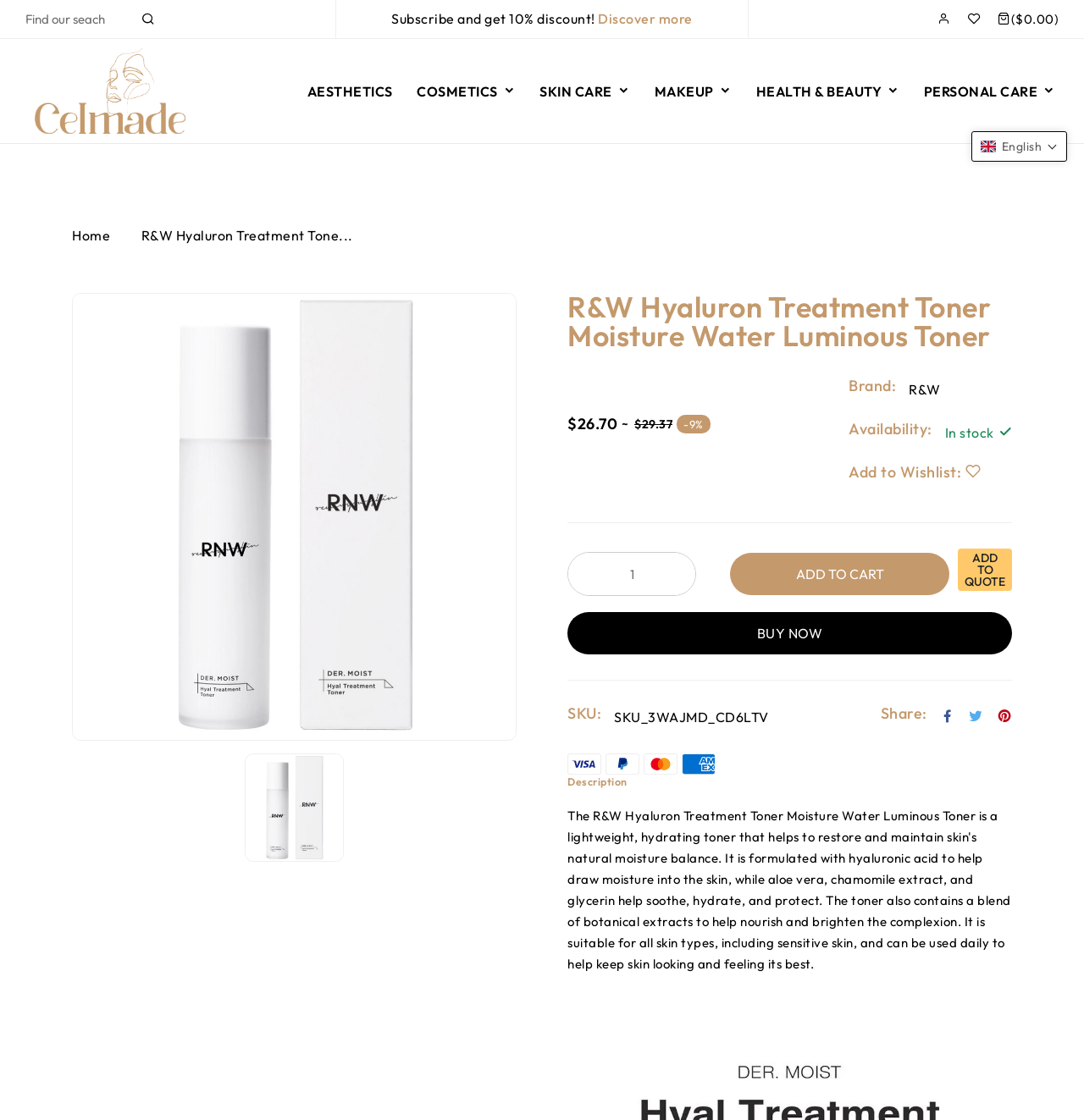Please give the bounding box coordinates of the area that should be clicked to fulfill the following instruction: "Search for a product". The coordinates should be in the format of four float numbers from 0 to 1, i.e., [left, top, right, bottom].

[0.023, 0.01, 0.143, 0.024]